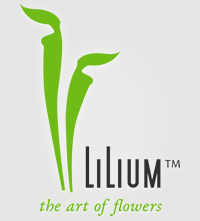Give a detailed explanation of what is happening in the image.

The image features the logo of Lilium Floral Design, prominently displaying the brand name "LiLiuM™" in bold black lettering. Above, two stylized green leaves, symbolizing the artistry of flowers, gracefully arch, reinforcing the theme of floral elegance. Beneath the name, the tagline "the art of flowers" is presented in a softer green font, emphasizing the company’s focus on creativity and floral design. This logo embodies a modern and vibrant aesthetic, reflecting Lilium's commitment to floral artistry and design excellence.